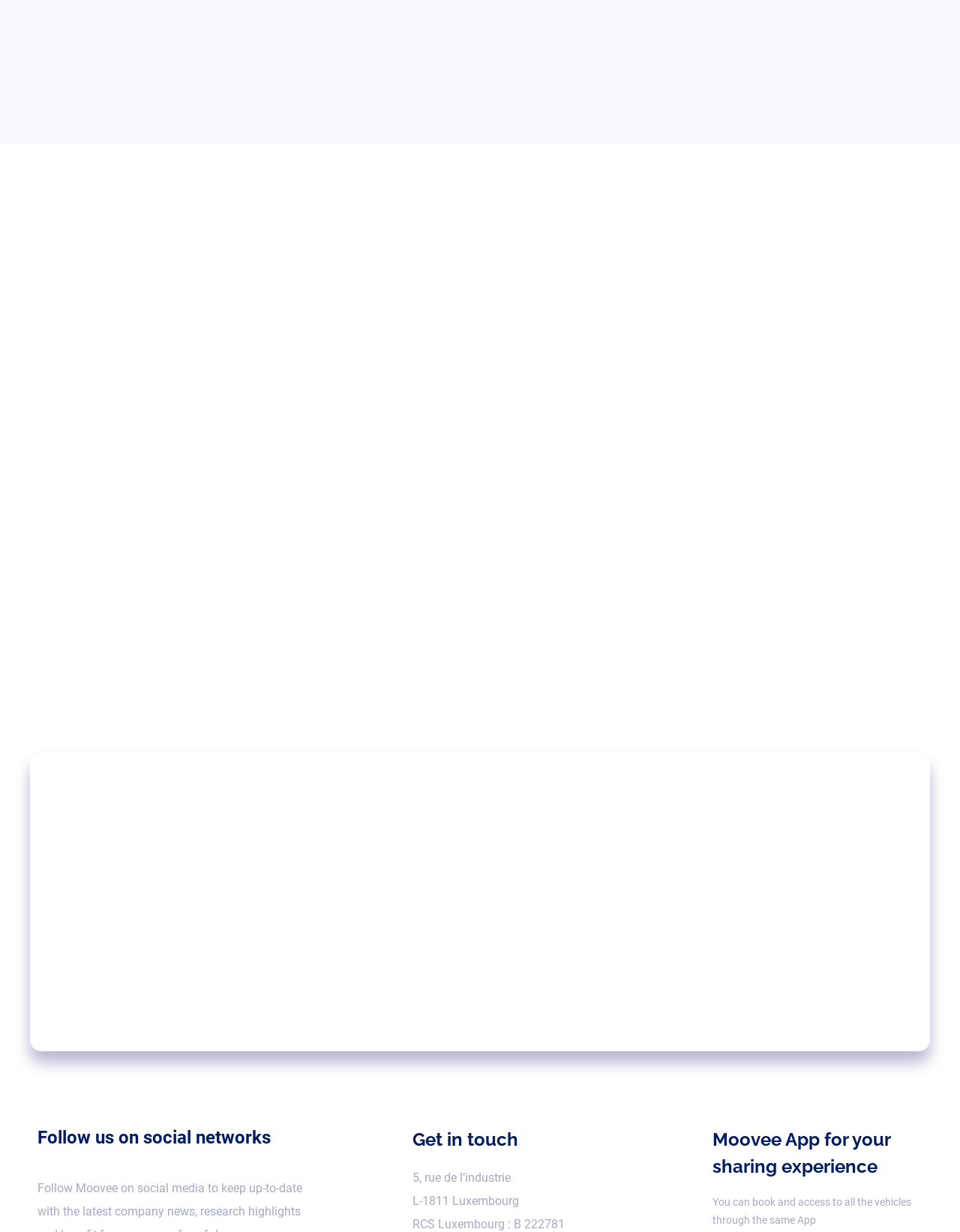What is the purpose of the Moovee App?
Using the image as a reference, answer the question in detail.

The purpose of the Moovee App is mentioned in the heading element with the text 'Moovee App for your sharing experience' at the bottom of the webpage, and it is further explained in the StaticText element with the text 'You can book and access to all the vehicles through the same App'.